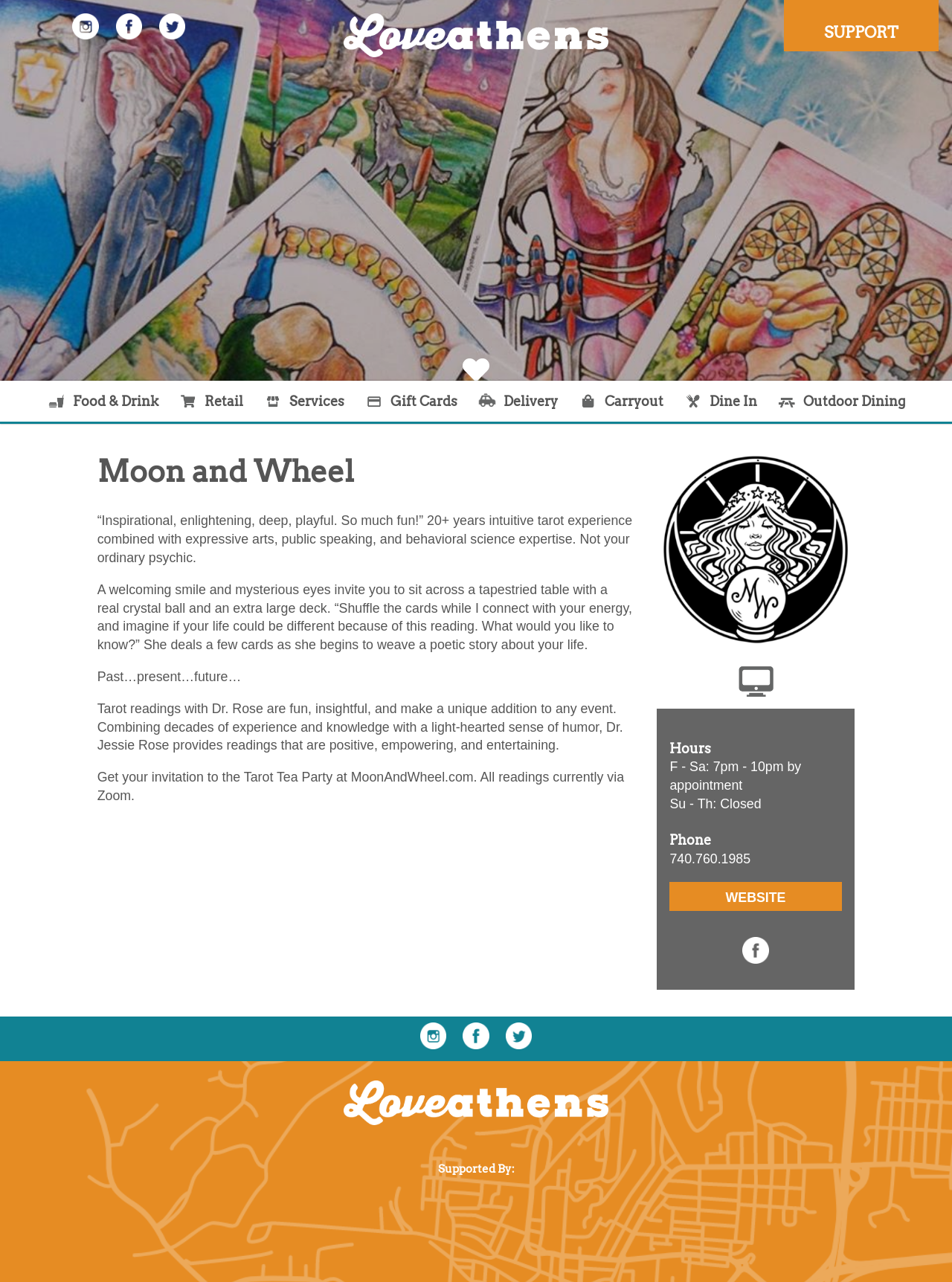Using the information in the image, could you please answer the following question in detail:
What services does Dr. Rose provide?

According to the webpage, Dr. Rose provides tarot readings, which are described as 'fun, insightful, and make a unique addition to any event'. This information can be found in the main content section of the webpage.